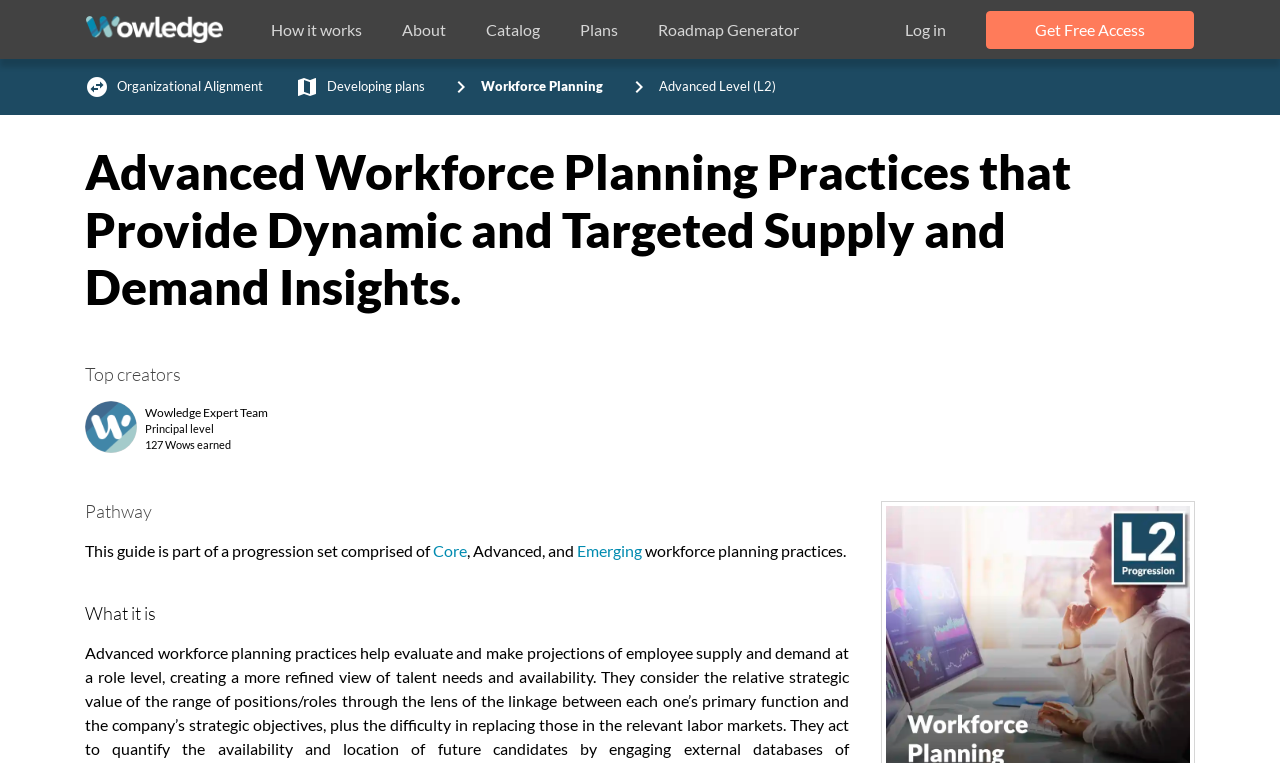What is the title or heading displayed on the webpage?

Advanced Workforce Planning Practices that Provide Dynamic and Targeted Supply and Demand Insights.